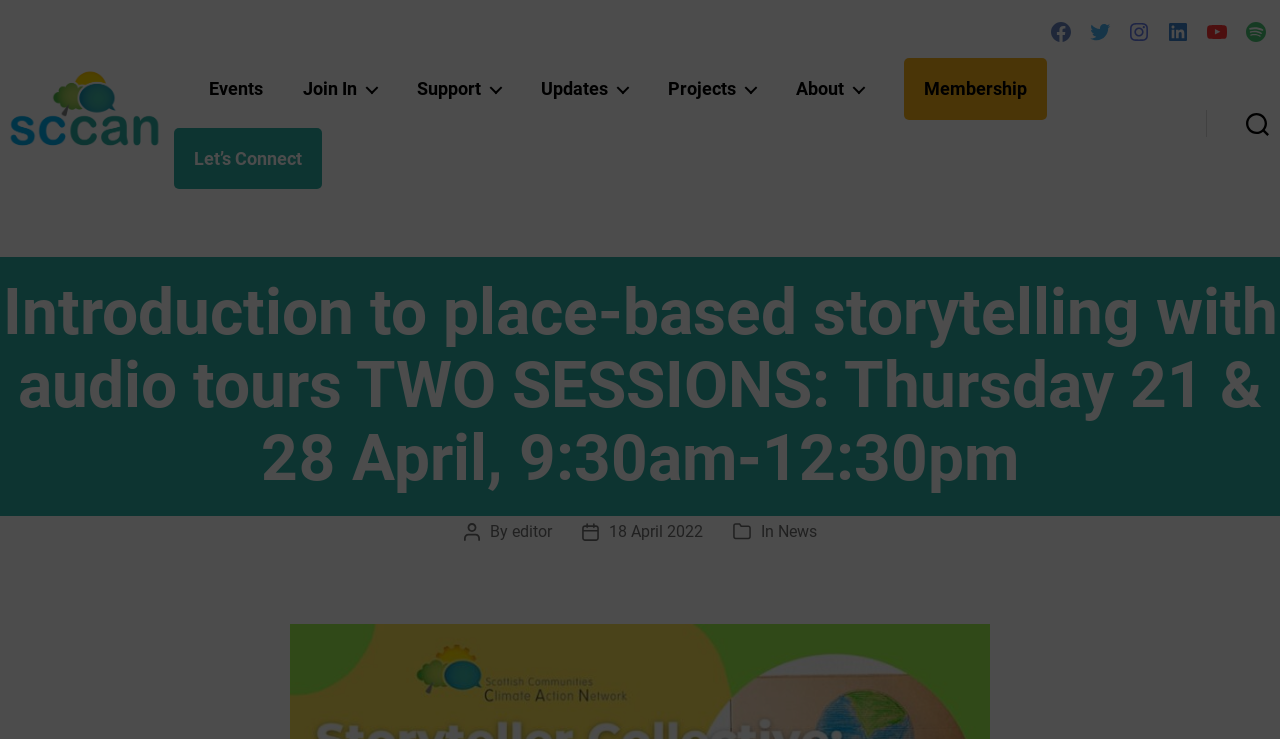Please specify the bounding box coordinates of the area that should be clicked to accomplish the following instruction: "View the Facebook page". The coordinates should consist of four float numbers between 0 and 1, i.e., [left, top, right, bottom].

[0.82, 0.027, 0.838, 0.06]